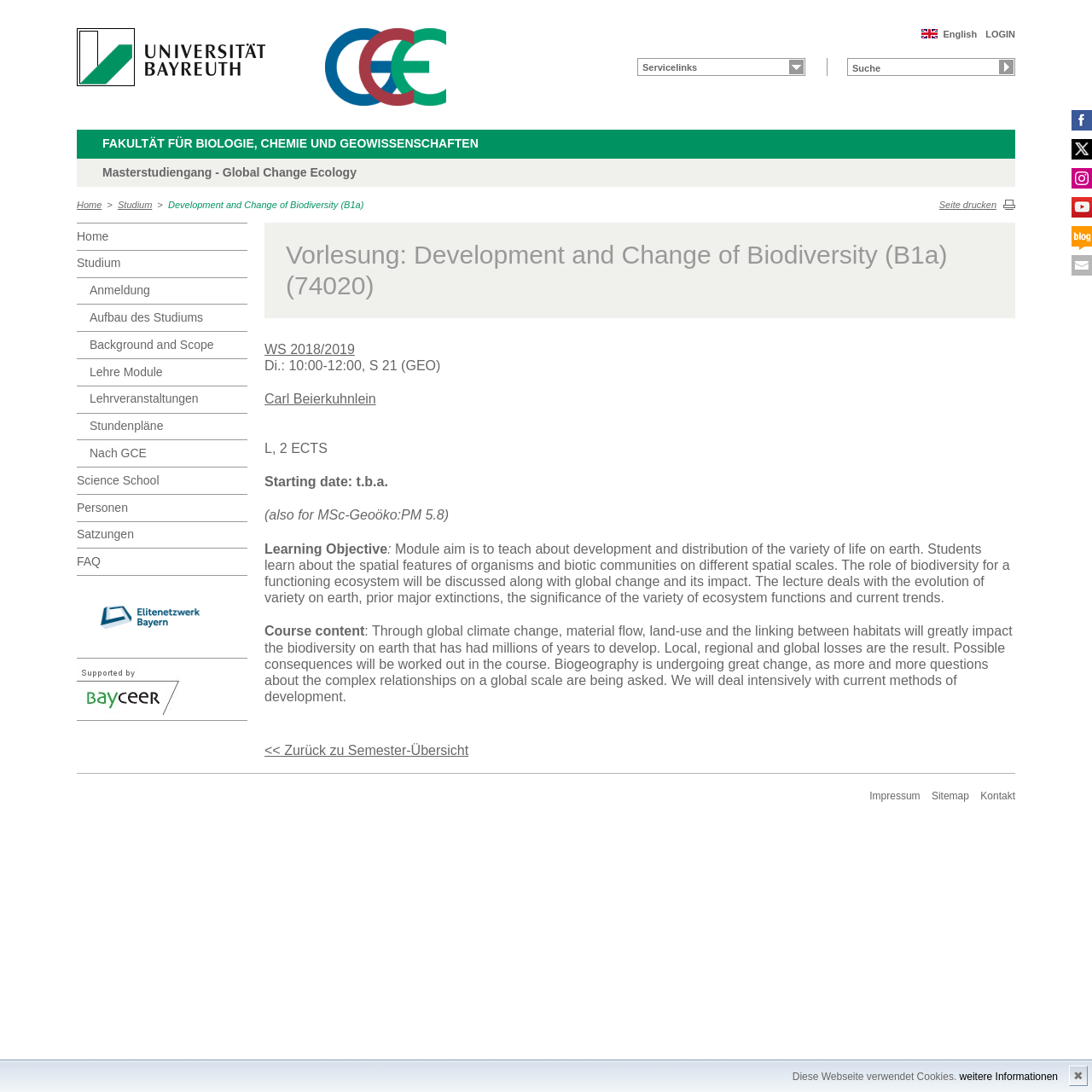Please give a succinct answer using a single word or phrase:
What is the learning objective of the module?

Teach about development and distribution of the variety of life on earth